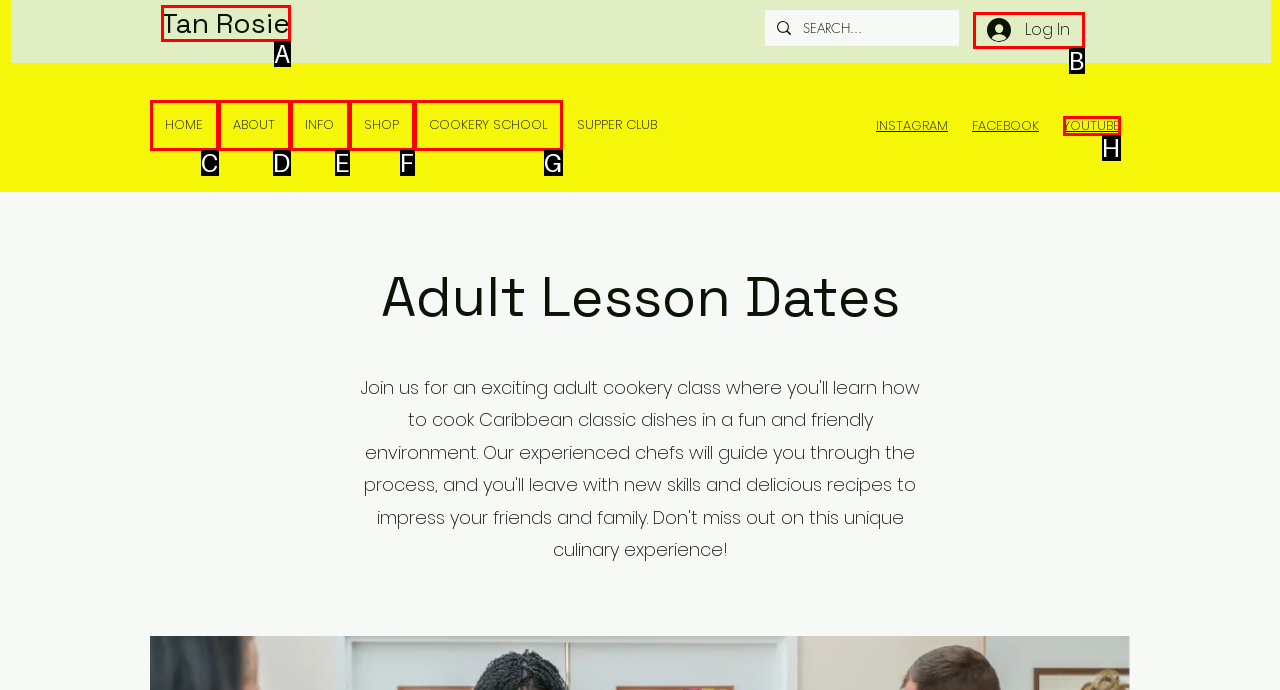Find the option that matches this description: Log In
Provide the matching option's letter directly.

B